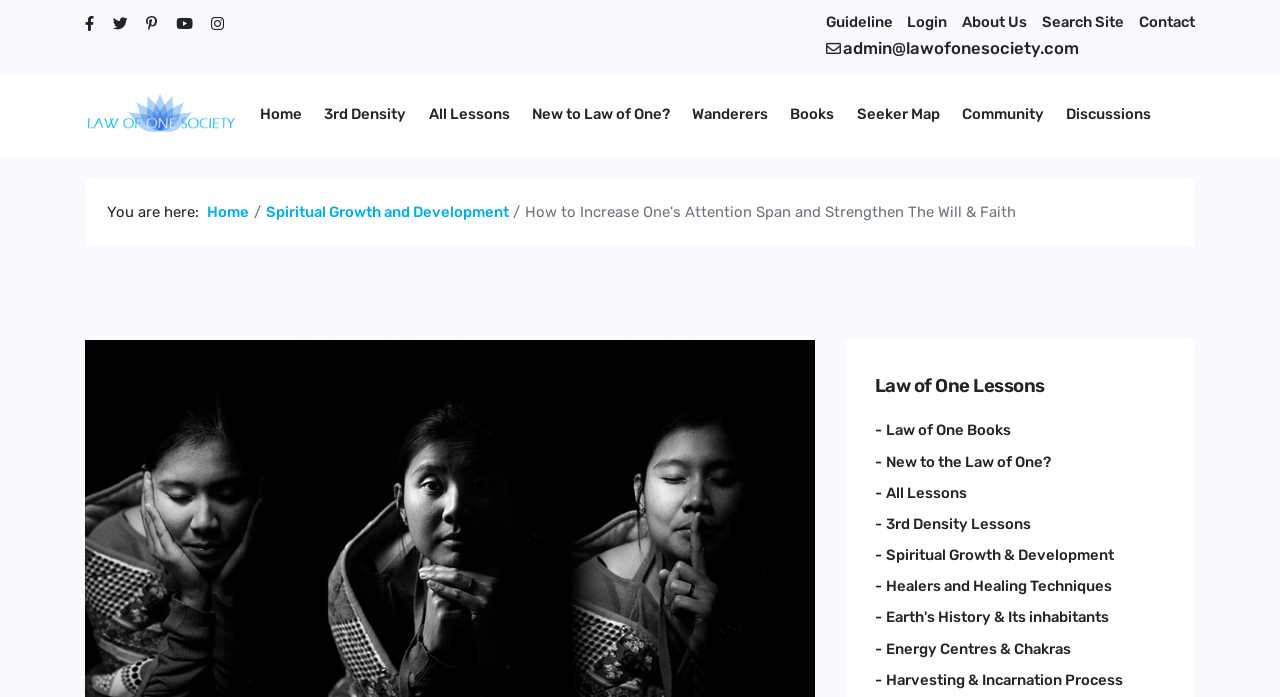What is the name of the society? Using the information from the screenshot, answer with a single word or phrase.

Law of One Society